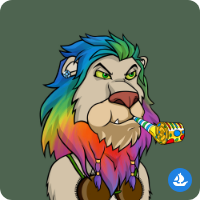Explain the image in a detailed and thorough manner.

The image features a vibrant and stylized character known as "Lazy Lions," part of the Trippie Island Vacation Club. This distinctive lion is adorned with a rainbow-colored mane that transitions from green to blue to bright orange, reflecting a playful and colorful aesthetic. The lion's facial expression is assertive, with sharp green eyes that convey a sense of confidence. Adding to its festive appearance, the character is holding a colorful party blower, hinting at a celebratory or playful theme. The background is a simple gray, which enhances the vividness of the lion's features and colors. This character likely embodies the fun and community spirit of the vacation club.